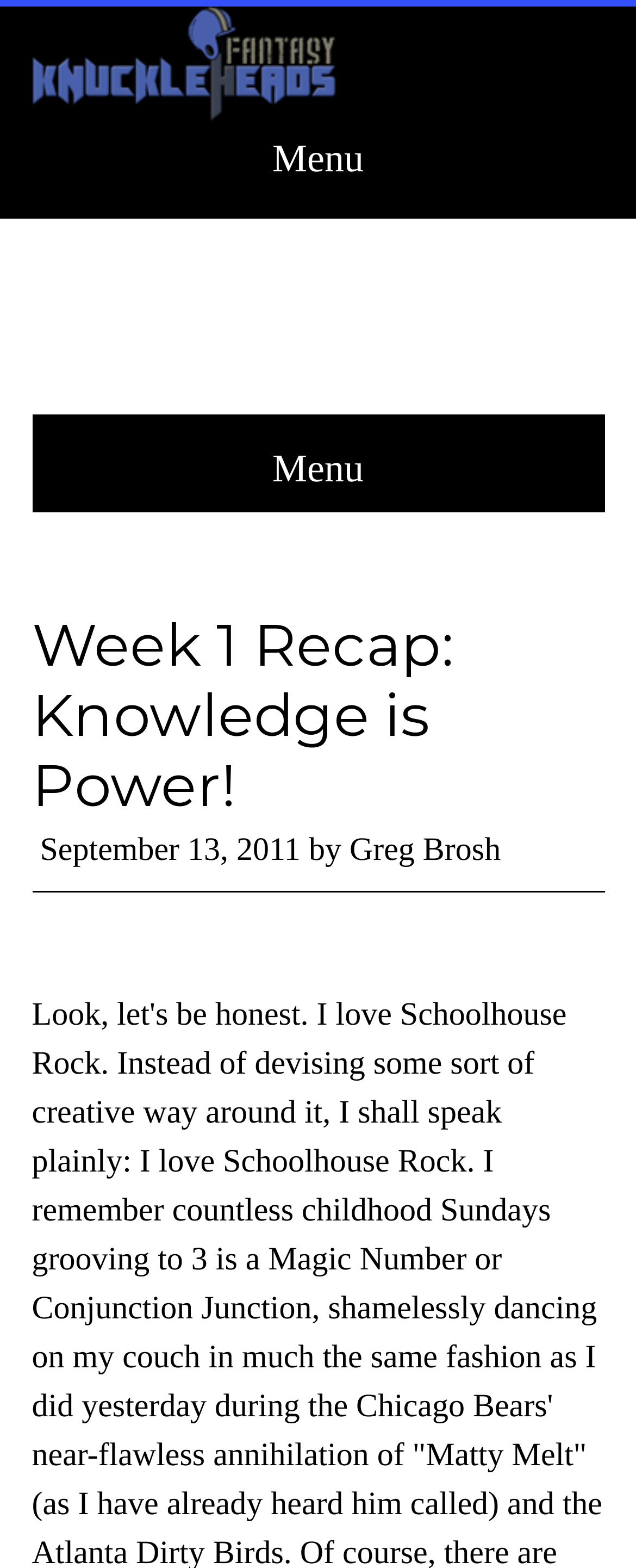Provide a short, one-word or phrase answer to the question below:
Who is the author of the article?

Greg Brosh